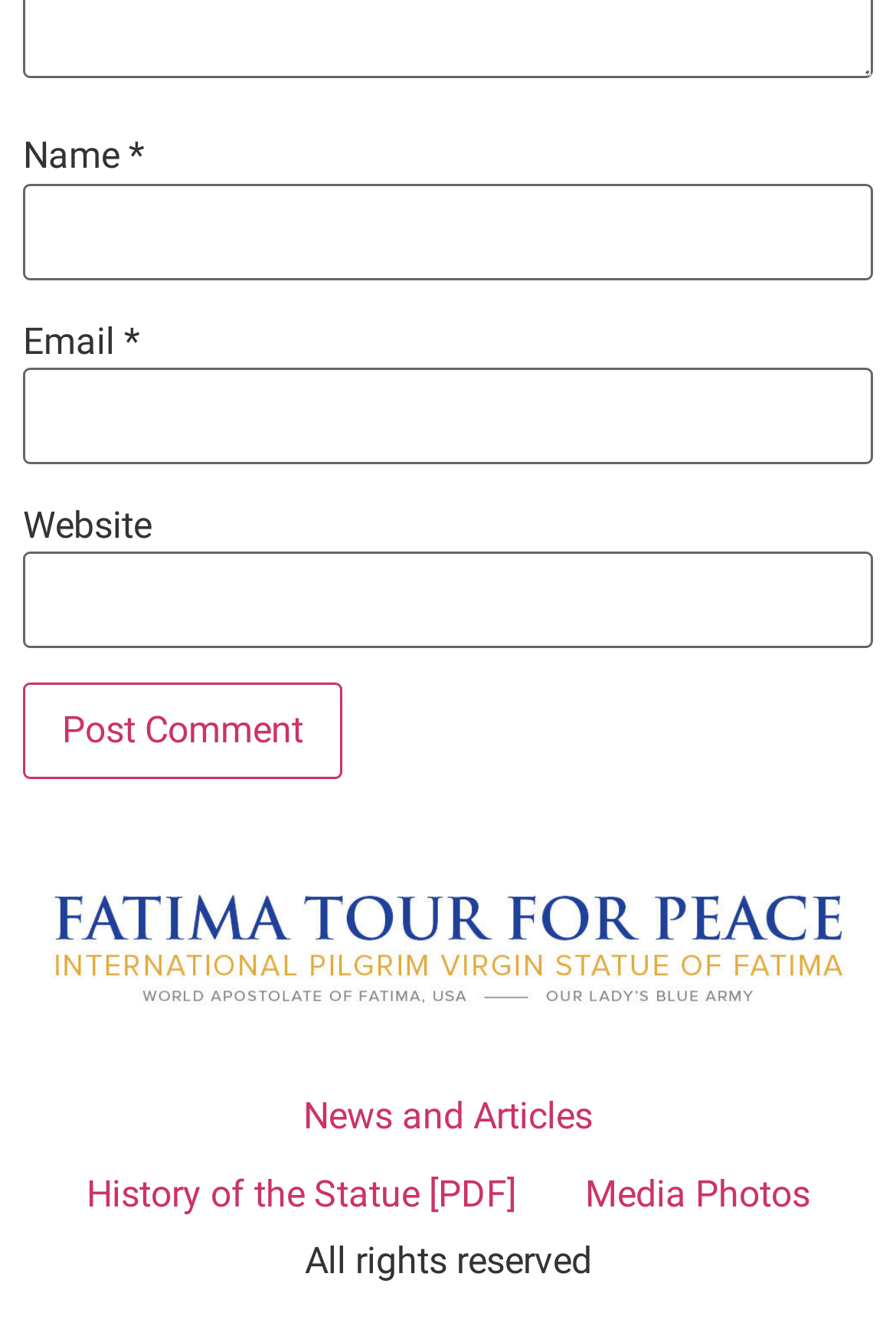Provide the bounding box coordinates for the specified HTML element described in this description: "parent_node: Website name="url"". The coordinates should be four float numbers ranging from 0 to 1, in the format [left, top, right, bottom].

[0.026, 0.417, 0.974, 0.489]